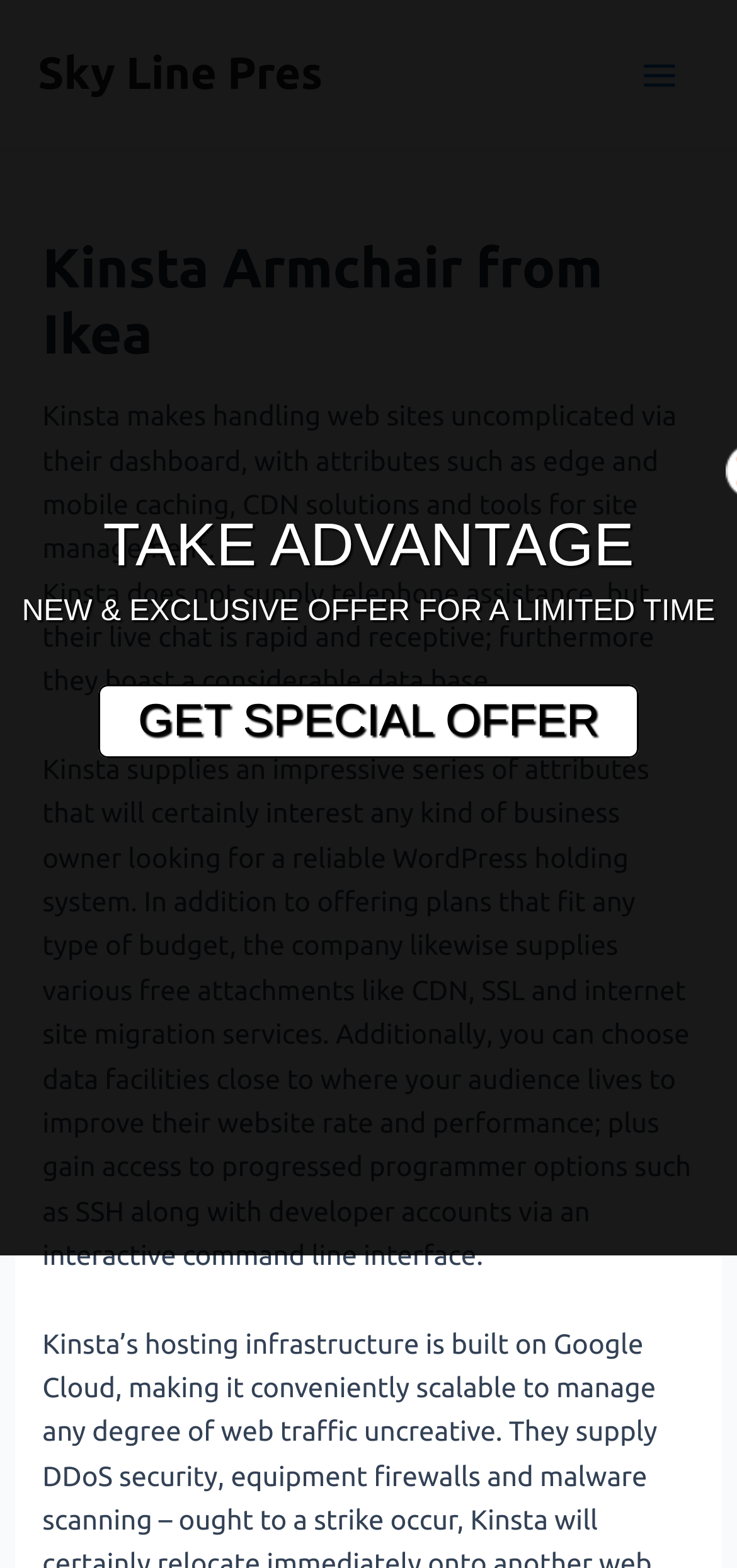Explain in detail what is displayed on the webpage.

The webpage is about the Kinsta armchair from Ikea, with a focus on providing information and expert advice. At the top left, there is a link to "Sky Line Pres". On the top right, there is a button labeled "Main Menu" with an accompanying image. Below the button, there is a header section with a heading that reads "Kinsta Armchair from Ikea". 

Under the header, there are three paragraphs of text that describe the features and benefits of Kinsta, a web hosting service. The text explains how Kinsta makes website management uncomplicated, provides rapid and responsive live chat support, and offers a range of features and free attachments that can interest business owners. 

To the right of the paragraphs, there is a section with a prominent text "TAKE ADVANTAGE" and a more detailed text "NEW & EXCLUSIVE OFFER FOR A LIMITED TIME". Below this section, there is a link labeled "GET SPECIAL OFFER".